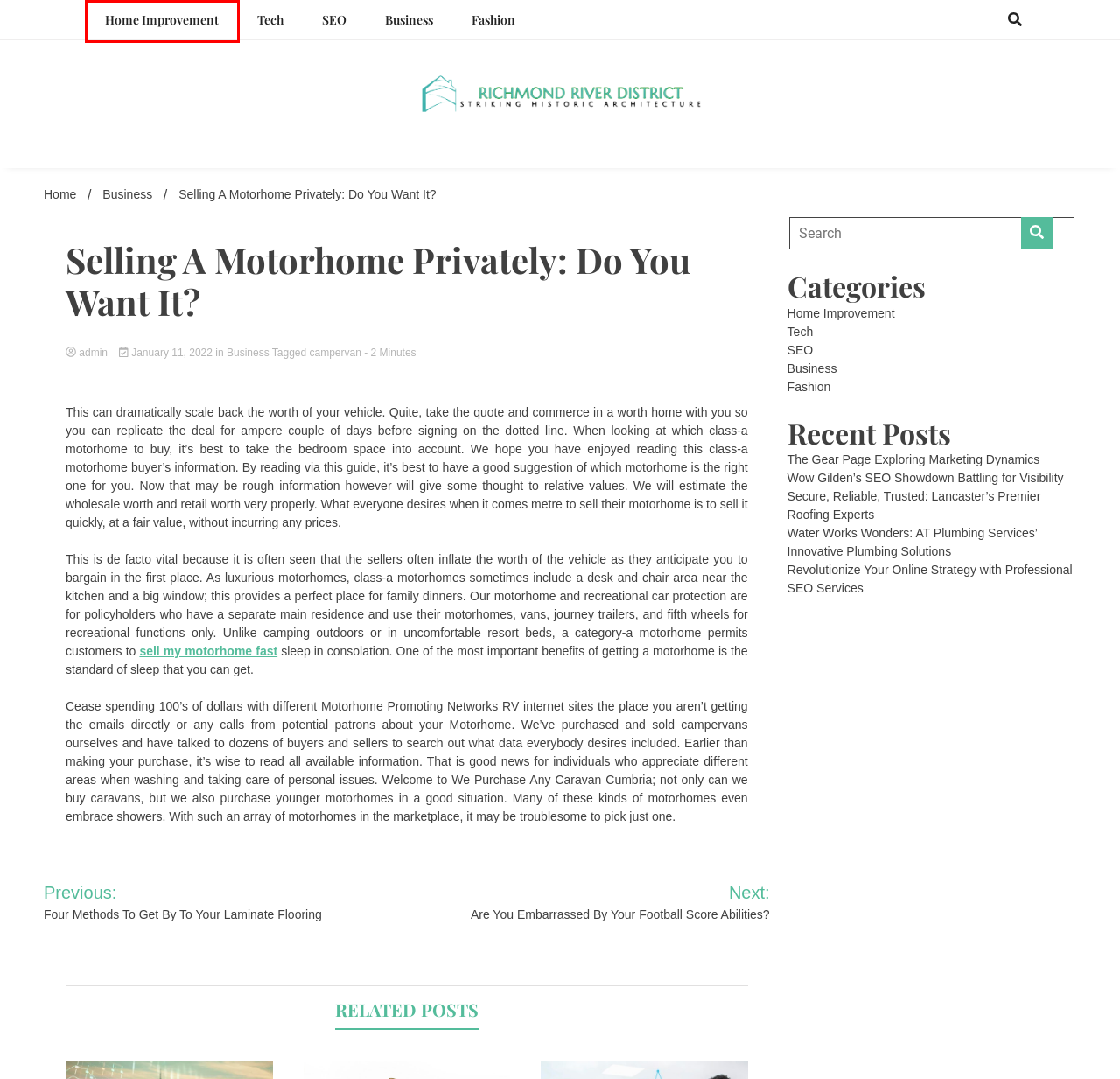Observe the screenshot of a webpage with a red bounding box highlighting an element. Choose the webpage description that accurately reflects the new page after the element within the bounding box is clicked. Here are the candidates:
A. SEO – Richmond River District
B. Richmond River District – Striking Historic Architecture
C. Water Works Wonders: AT Plumbing Services’ Innovative Plumbing Solutions – Richmond River District
D. Home Improvement – Richmond River District
E. Are You Embarrassed By Your Football Score Abilities? – Richmond River District
F. Sell Your Motorhome | We Will Buy Your Motorhome Today
G. campervan – Richmond River District
H. Fashion – Richmond River District

D